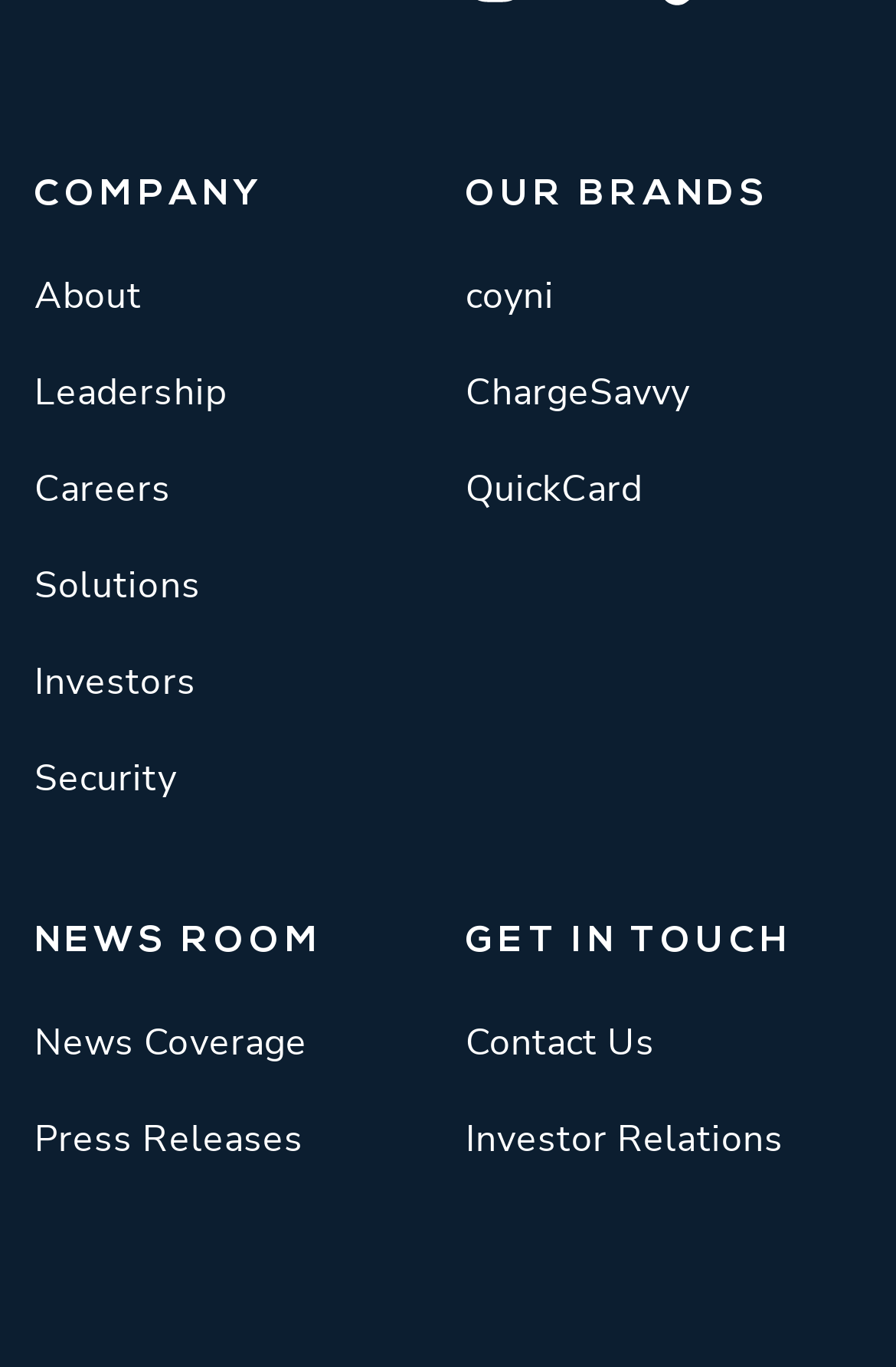How many links are there under the OUR BRANDS section?
Based on the image, answer the question with a single word or brief phrase.

3